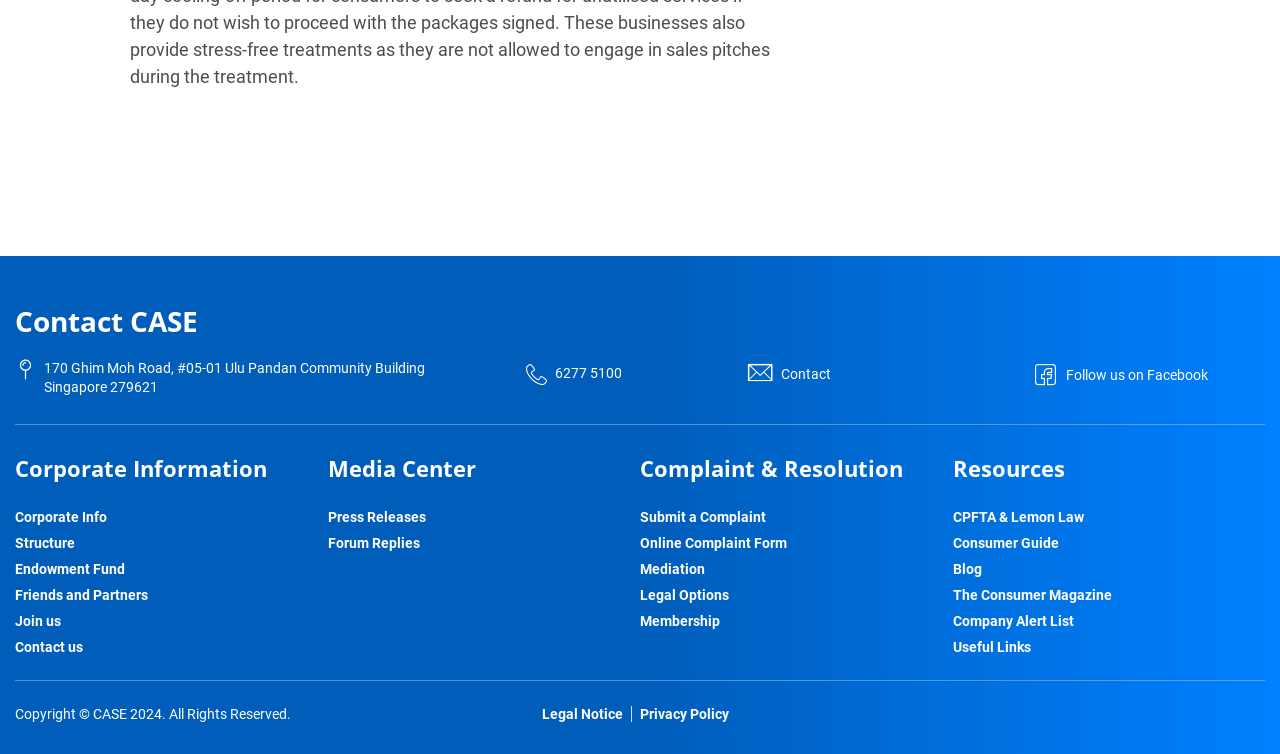Please identify the bounding box coordinates of the clickable area that will fulfill the following instruction: "View Corporate Info". The coordinates should be in the format of four float numbers between 0 and 1, i.e., [left, top, right, bottom].

[0.012, 0.668, 0.256, 0.703]